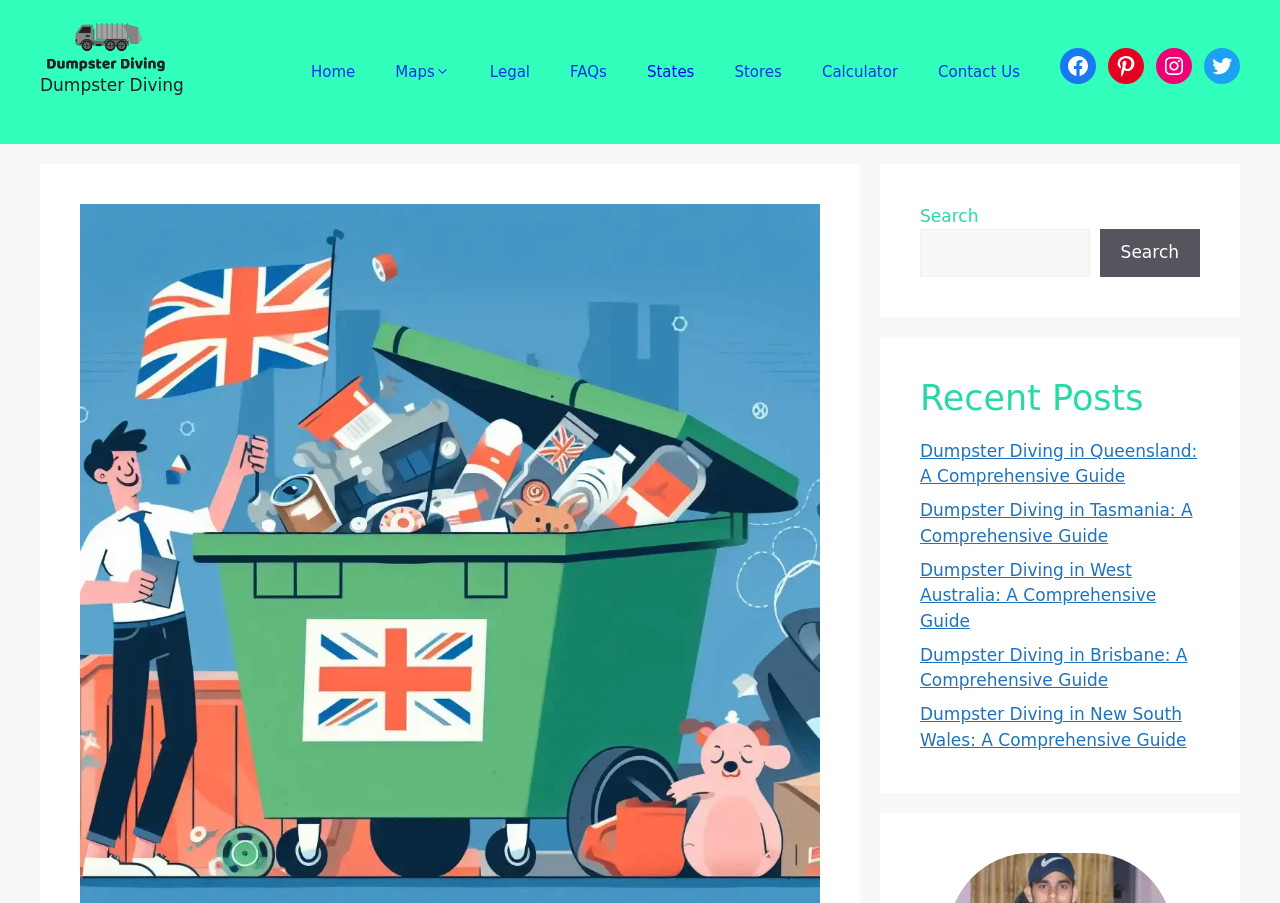Using the provided element description, identify the bounding box coordinates as (top-left x, top-left y, bottom-right x, bottom-right y). Ensure all values are between 0 and 1. Description: parent_node: Search name="s"

[0.719, 0.254, 0.851, 0.306]